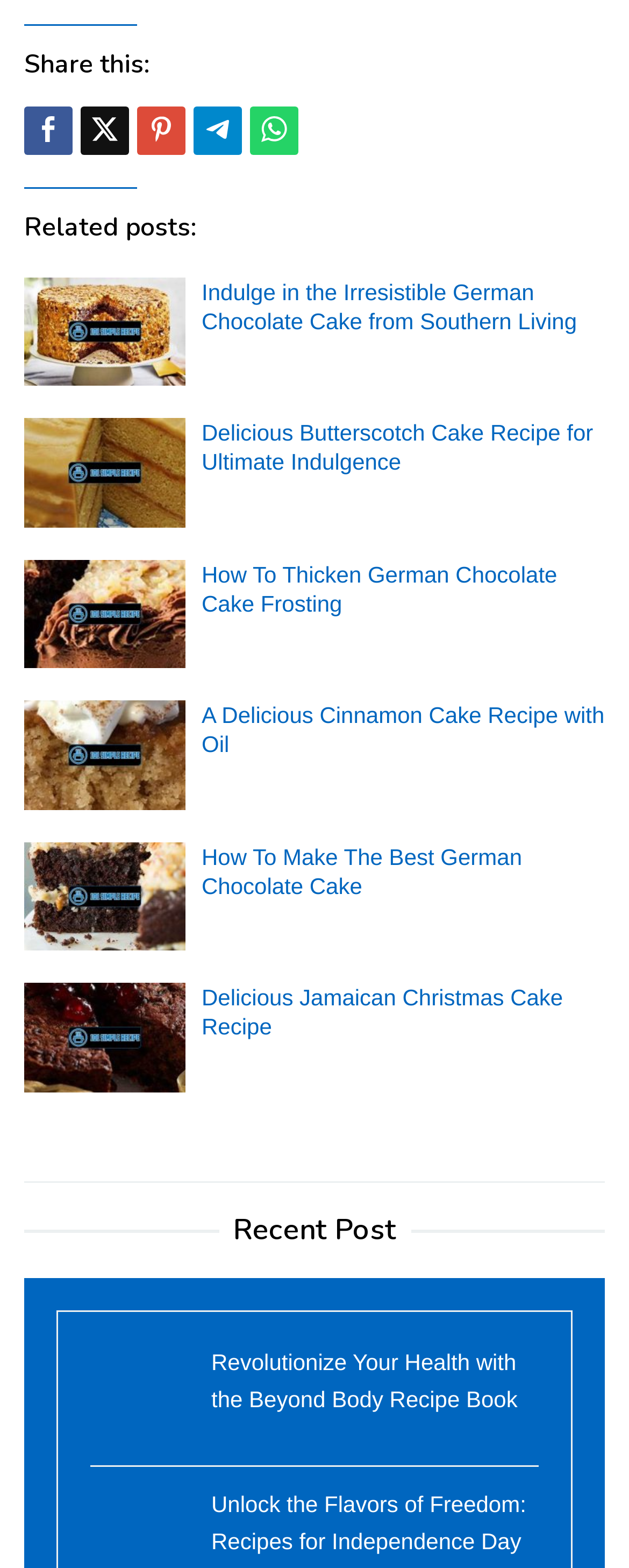Can you find the bounding box coordinates for the element that needs to be clicked to execute this instruction: "Check out the Delicious Jamaican Christmas Cake Recipe"? The coordinates should be given as four float numbers between 0 and 1, i.e., [left, top, right, bottom].

[0.321, 0.628, 0.895, 0.663]